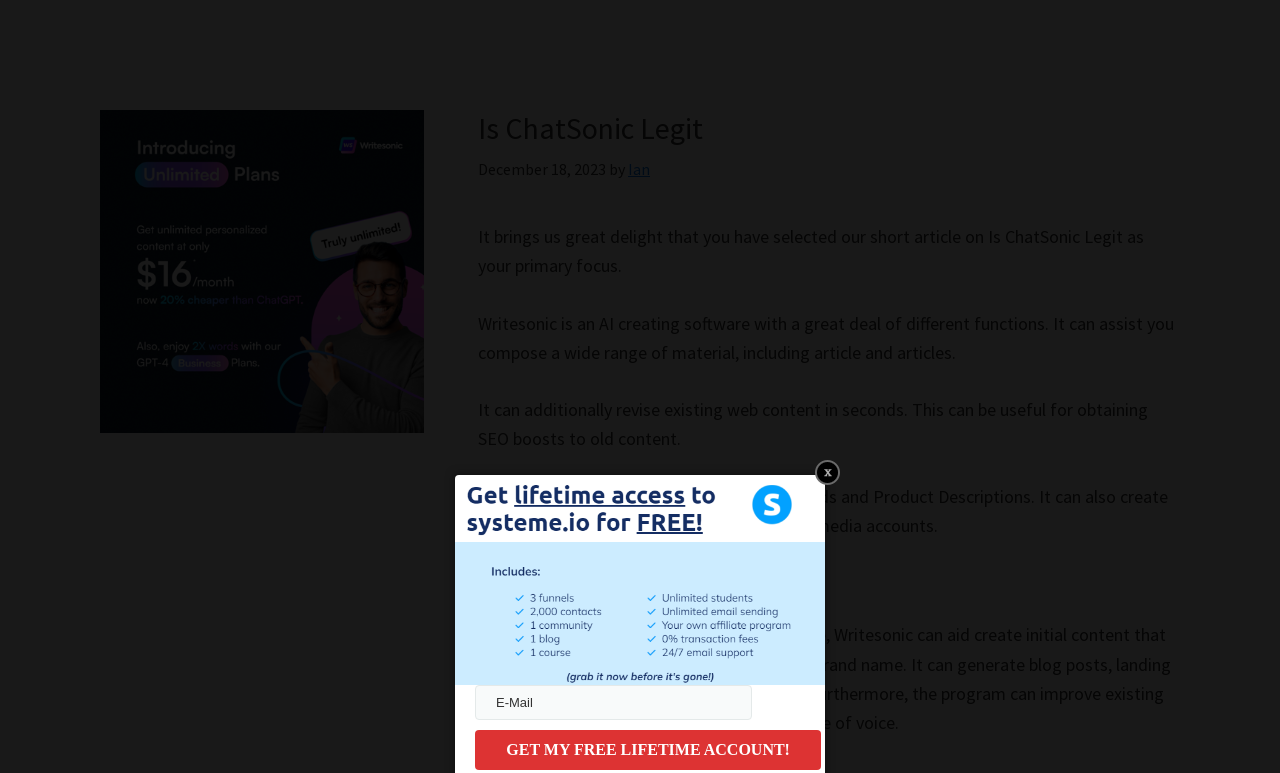Describe every aspect of the webpage in a detailed manner.

The webpage is about discovering the legitimacy of ChatSonic, a content creation software. At the top, there are two skip links, one for main content and one for the primary sidebar. Below these links, there is a header section with a title "Is ChatSonic Legit" and a timestamp "December 18, 2023" by author "Ian". 

The main content area is divided into several sections. The first section starts with a welcoming message, followed by a brief introduction to Writesonic, an AI creating software that can assist in writing various types of content, revising existing content, and creating engaging social media ads and captions. 

The next section has a heading "Is ChatSonic Legit" and provides more information about Writesonic's capabilities as a content marketing tool, including generating initial content, improving existing content, and creating blog posts, landing pages, and product descriptions.

To the left of the main content area, there is a primary sidebar with a heading "Primary Sidebar". At the bottom of the page, there is a call-to-action section with a text box for email input and a button to get a free lifetime account.